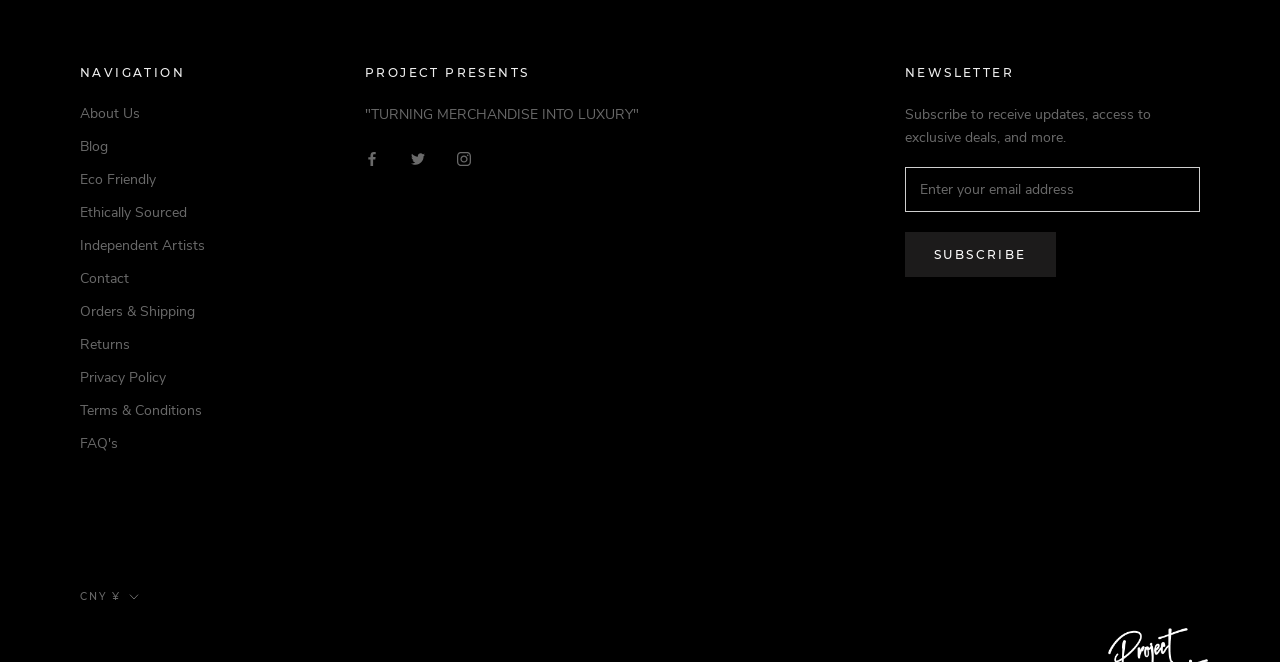Find the bounding box coordinates for the area that must be clicked to perform this action: "Learn about Medical Customer Service Representative Job".

None